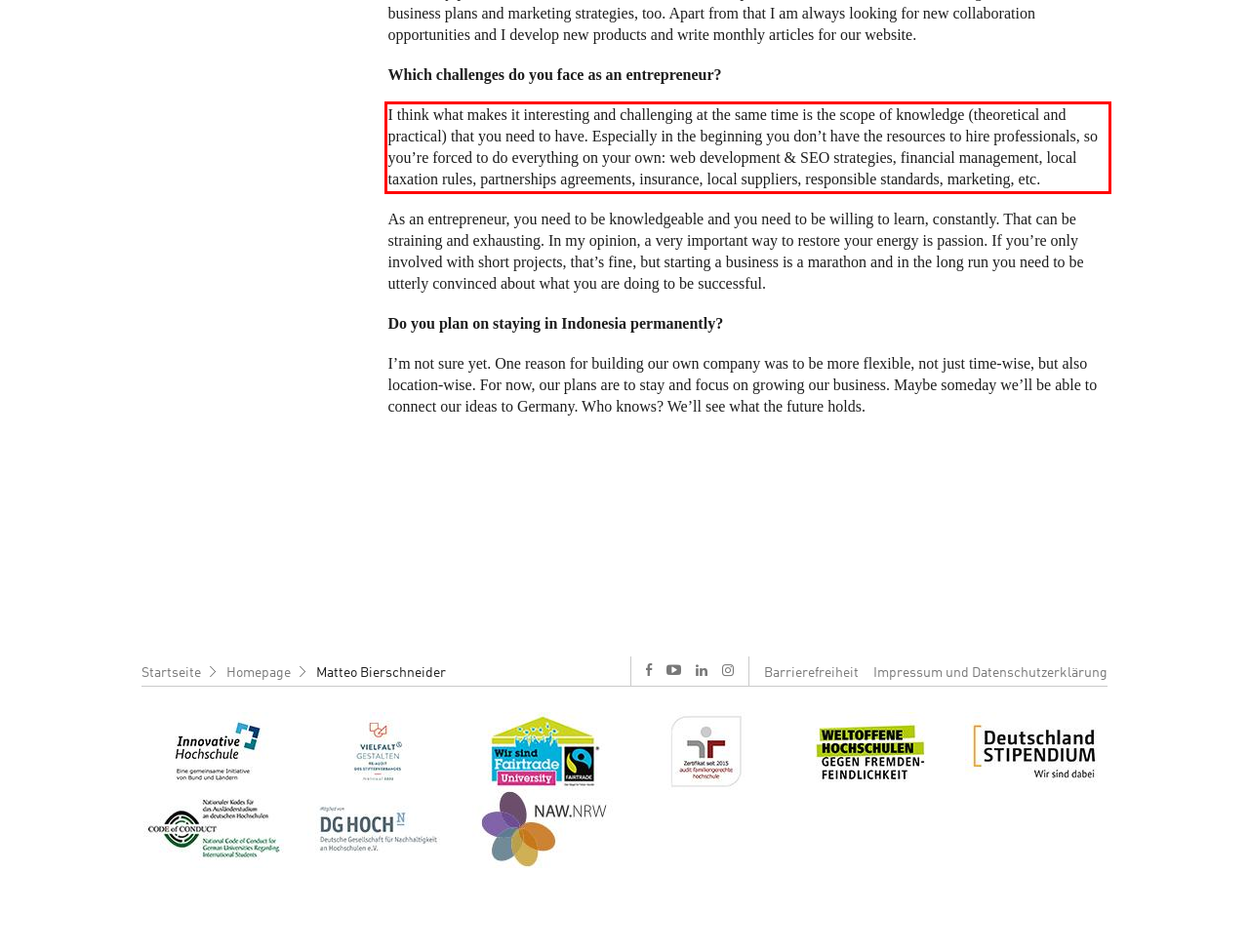Identify the text inside the red bounding box on the provided webpage screenshot by performing OCR.

I think what makes it interesting and challenging at the same time is the scope of knowledge (theoretical and practical) that you need to have. Especially in the beginning you don’t have the resources to hire professionals, so you’re forced to do everything on your own: web development & SEO strategies, financial management, local taxation rules, partnerships agreements, insurance, local suppliers, responsible standards, marketing, etc.